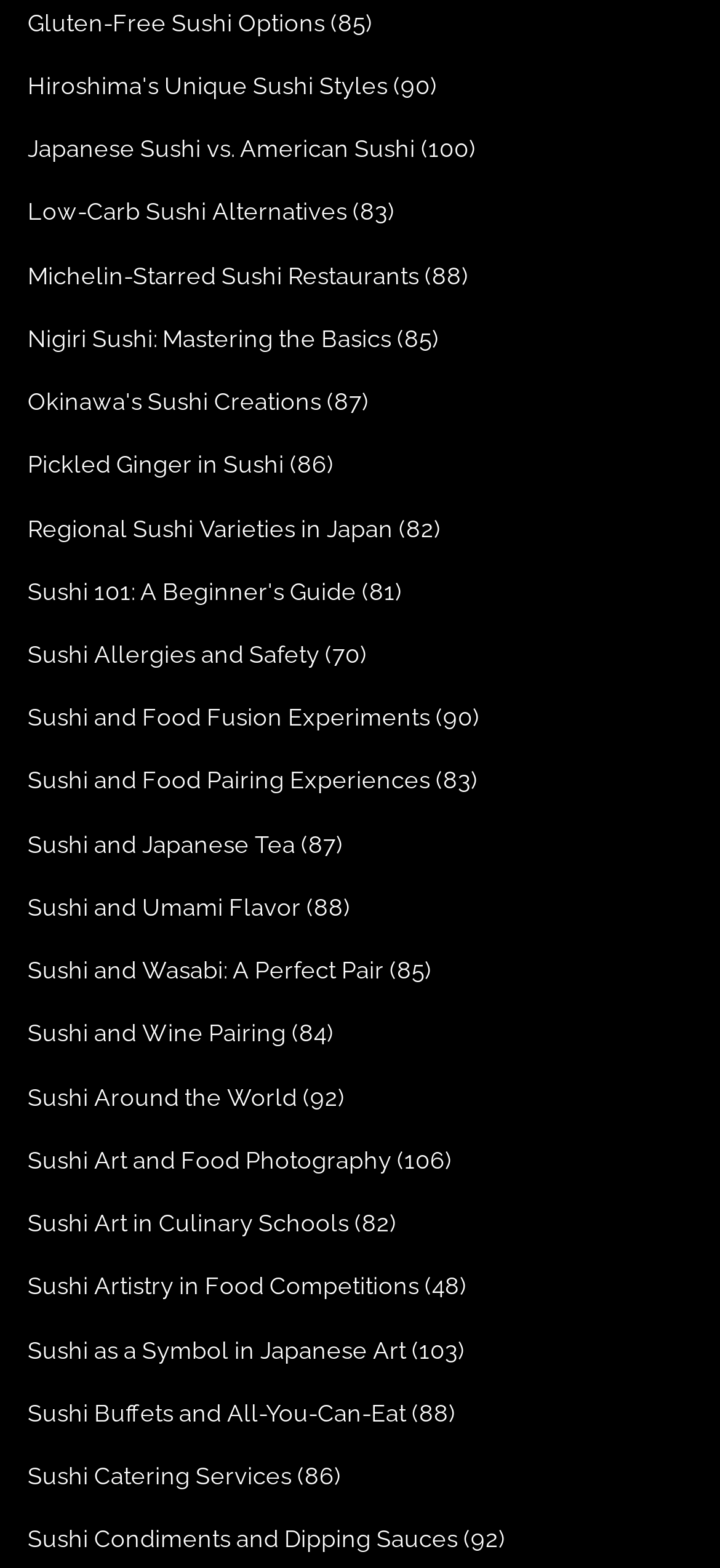What is the topic of the first link? Examine the screenshot and reply using just one word or a brief phrase.

Gluten-Free Sushi Options